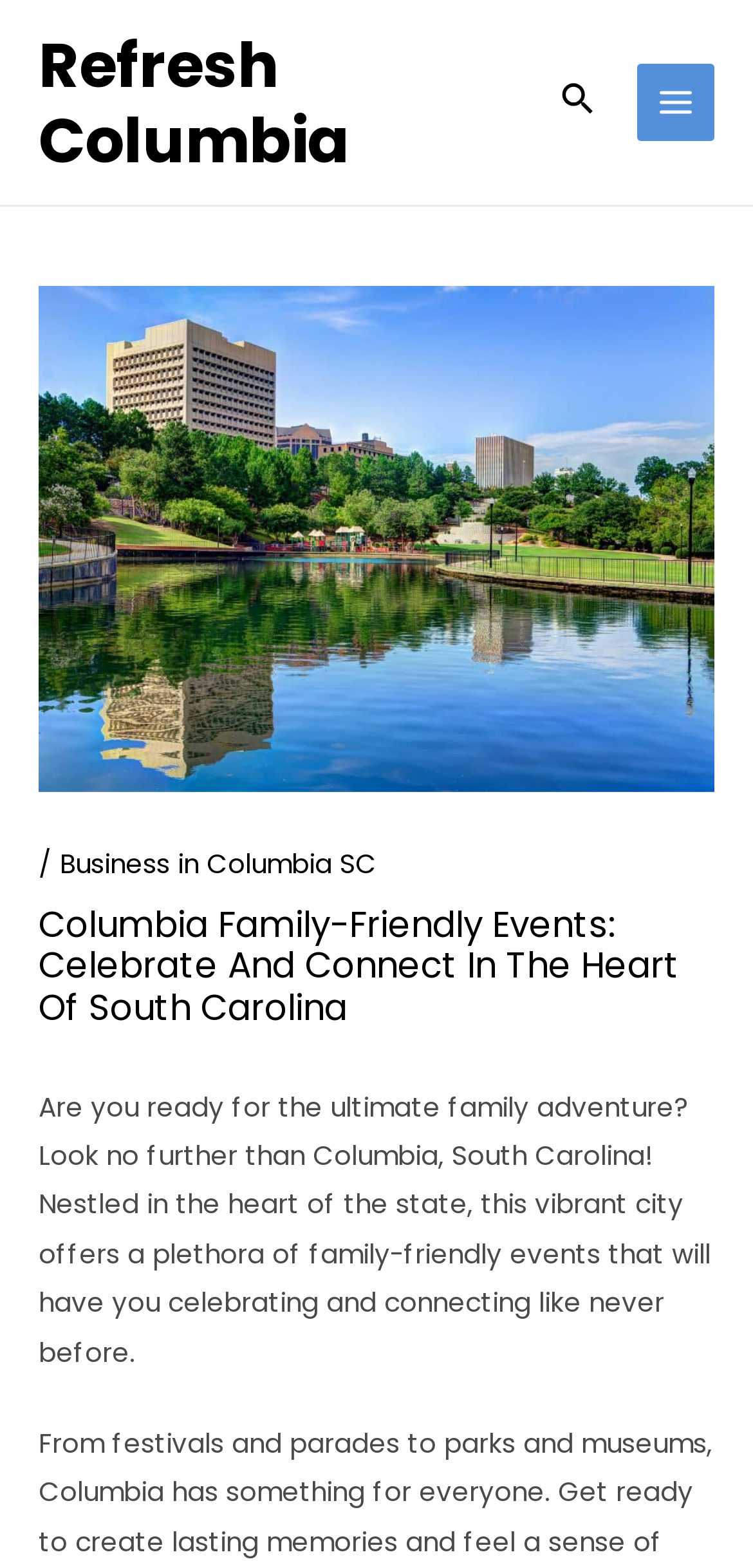For the element described, predict the bounding box coordinates as (top-left x, top-left y, bottom-right x, bottom-right y). All values should be between 0 and 1. Element description: Video Games

None